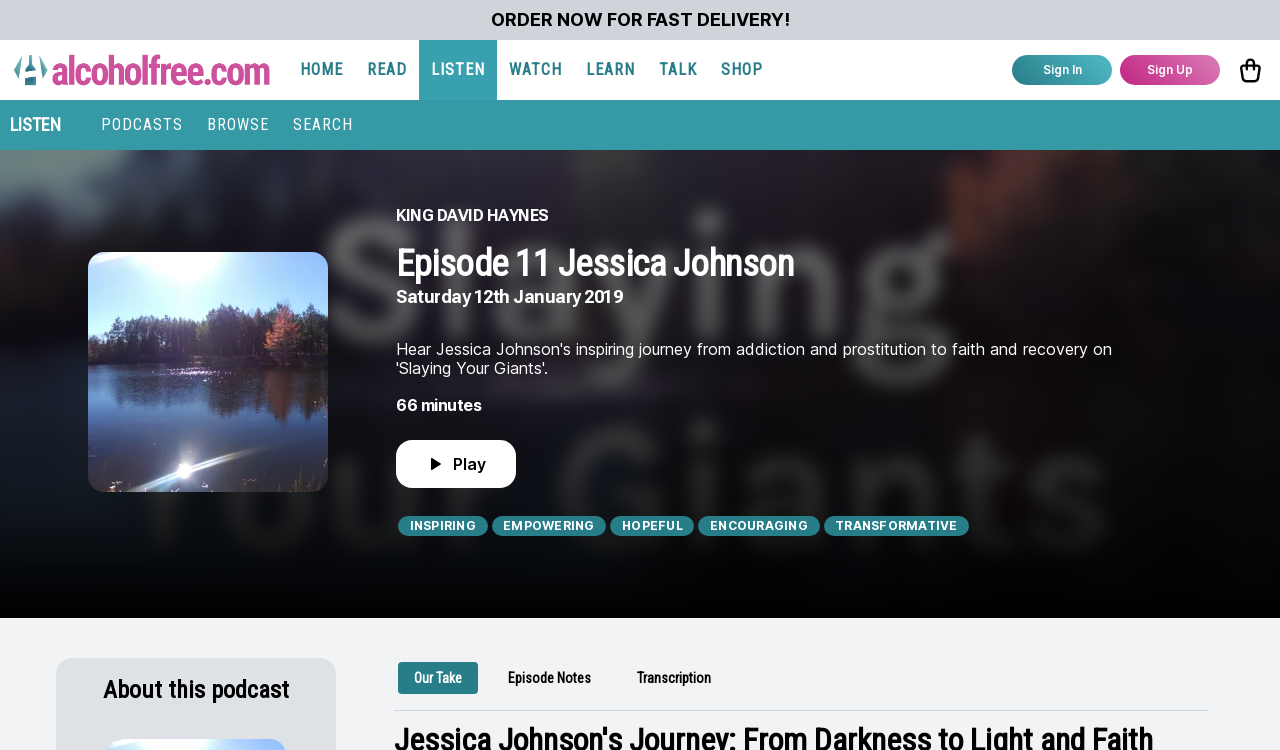Please identify the bounding box coordinates of the element's region that I should click in order to complete the following instruction: "Sign in to the account". The bounding box coordinates consist of four float numbers between 0 and 1, i.e., [left, top, right, bottom].

[0.788, 0.073, 0.872, 0.113]